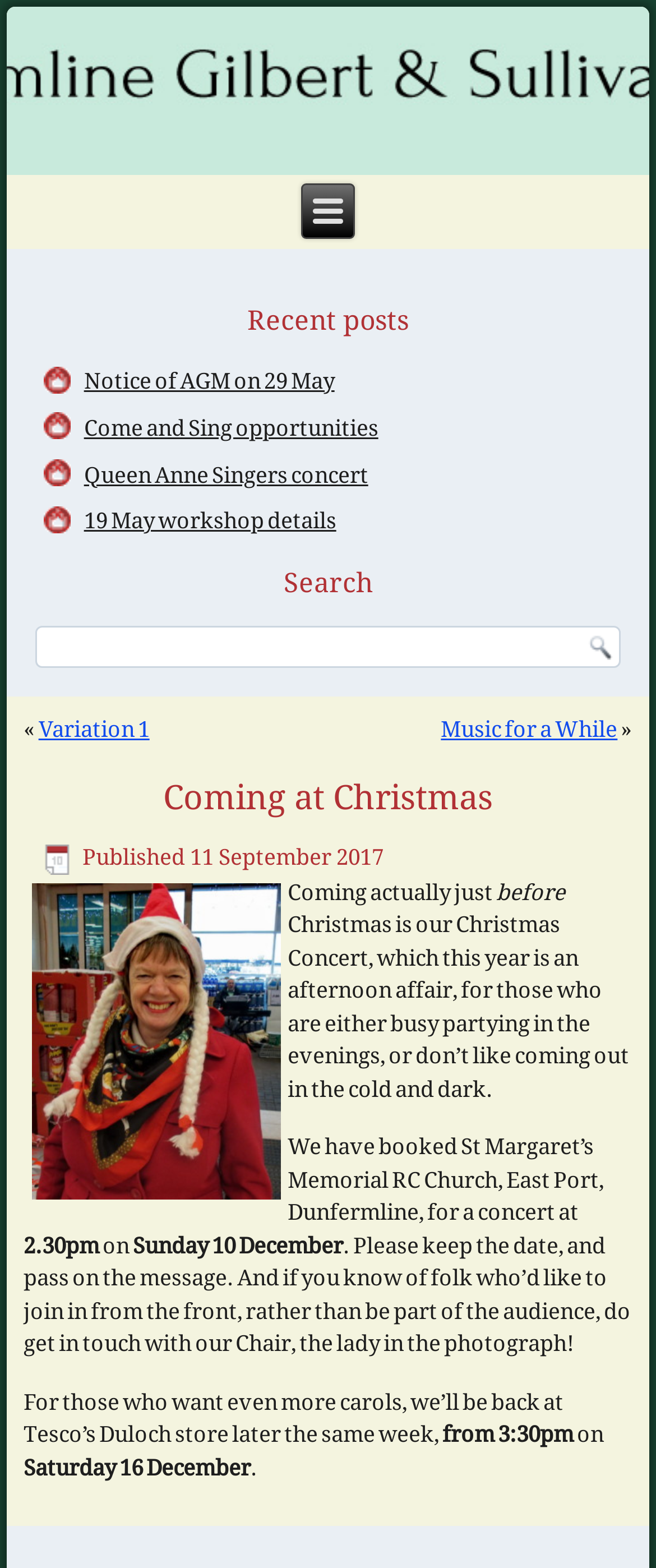What time is the concert on Sunday 10 December?
Answer the question based on the image using a single word or a brief phrase.

2:30pm